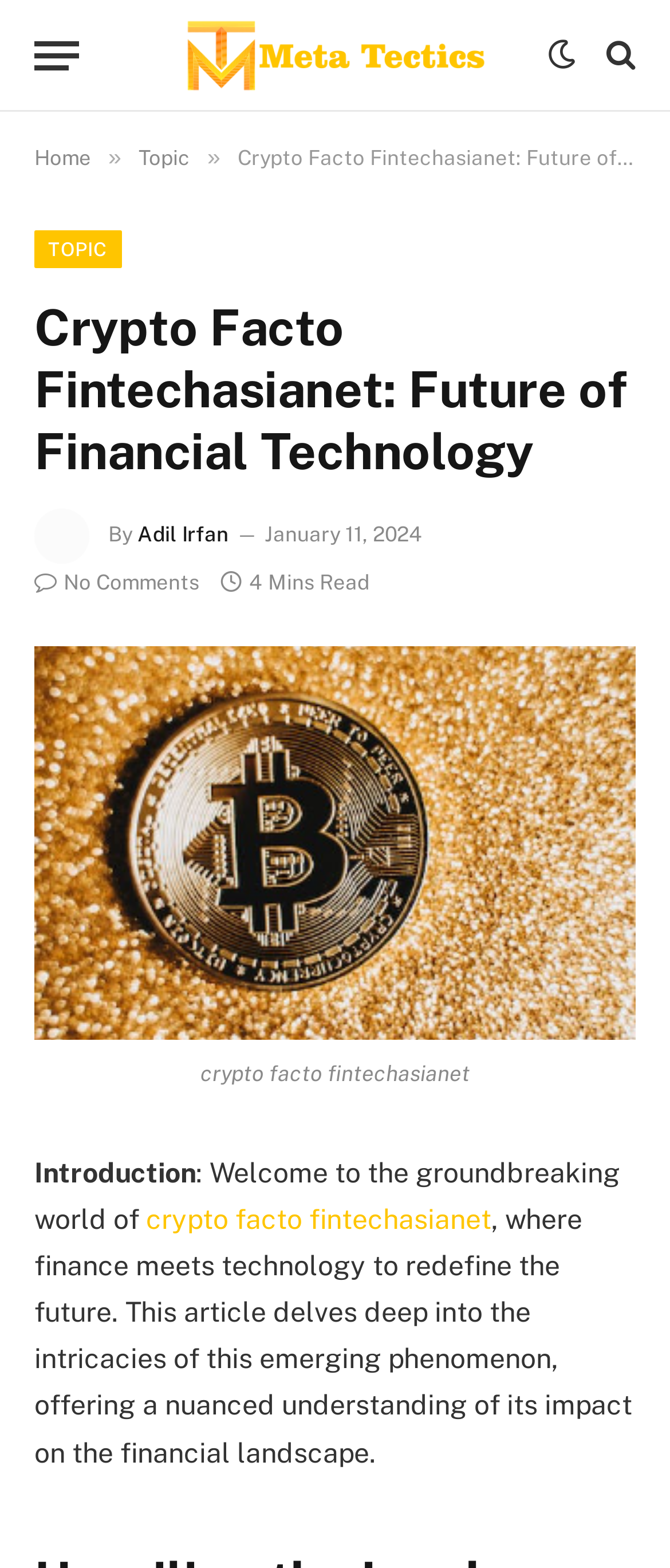Provide an in-depth description of the elements and layout of the webpage.

This webpage is about the topic of crypto facto fintechasianet, a comprehensive article that explores the dynamic realm of financial technology. At the top left corner, there is a menu button labeled "Menu". Next to it, there is a link to "Férarie" accompanied by an image with the same name. On the top right corner, there are three links with icons, including a search icon, a bell icon, and a Facebook icon.

Below the top section, there is a navigation menu with links to "Home", "Topic", and "TOPIC", separated by a "»" symbol. The main title of the article, "Crypto Facto Fintechasianet: Future of Financial Technology", is displayed prominently in the middle of the page.

To the left of the title, there is an image of the author, Adil Irfan, along with a "By" label and a link to the author's name. The publication date, January 11, 2024, is displayed next to the author information. Below the title, there is a link with a comment icon and a label "No Comments", as well as a "4 Mins Read" label indicating the estimated reading time.

The main content of the article starts with a link to "crypto facto fintechasianet" accompanied by an image with the same name. The introduction section is headed by a title "Introduction" and provides an overview of the article, which delves into the world of crypto facto fintechasianet and its impact on the financial landscape.